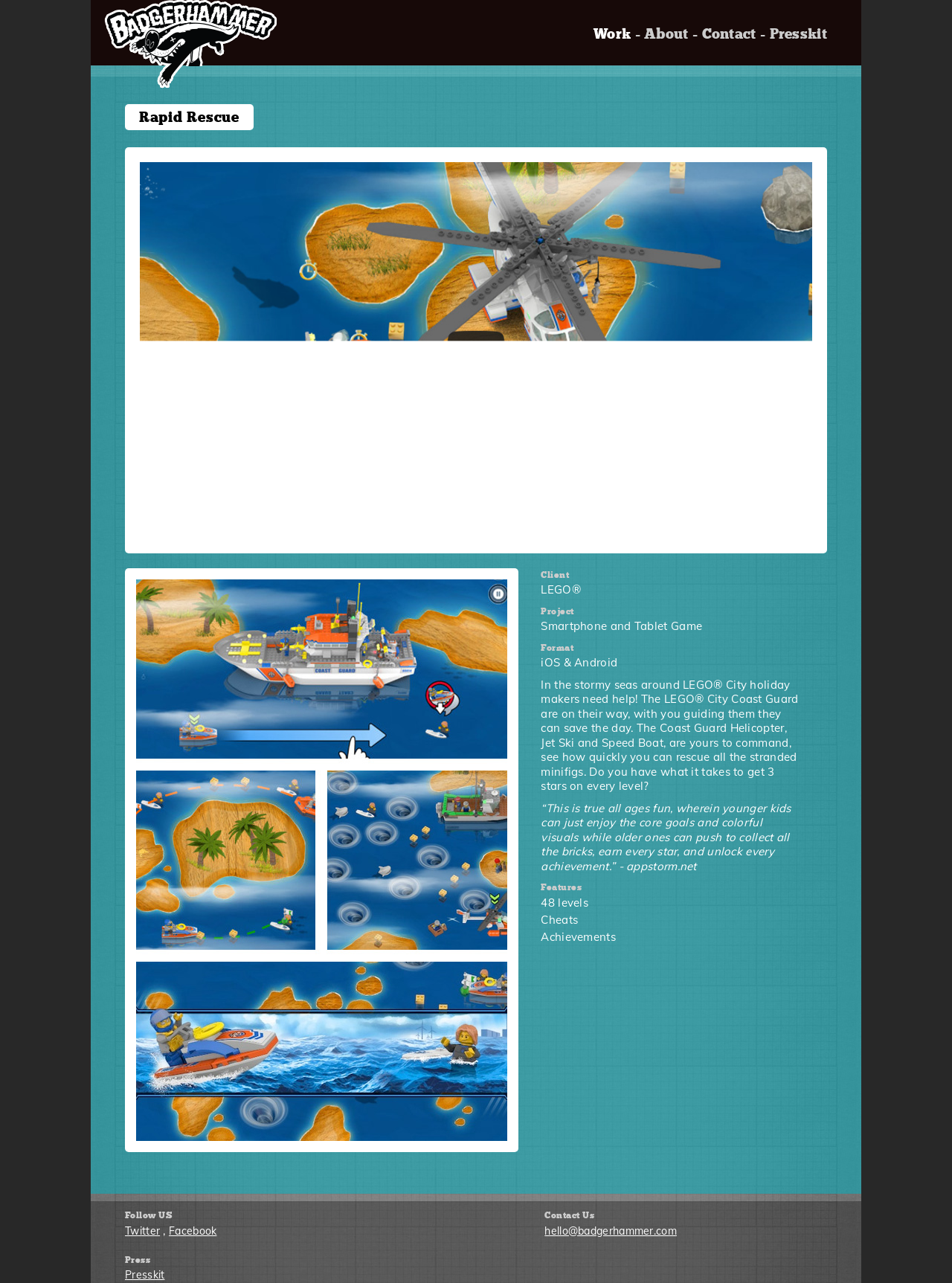What is the client of the project?
Utilize the information in the image to give a detailed answer to the question.

The client of the project can be found in the static text element with the text 'LEGO' under the 'Client' heading.